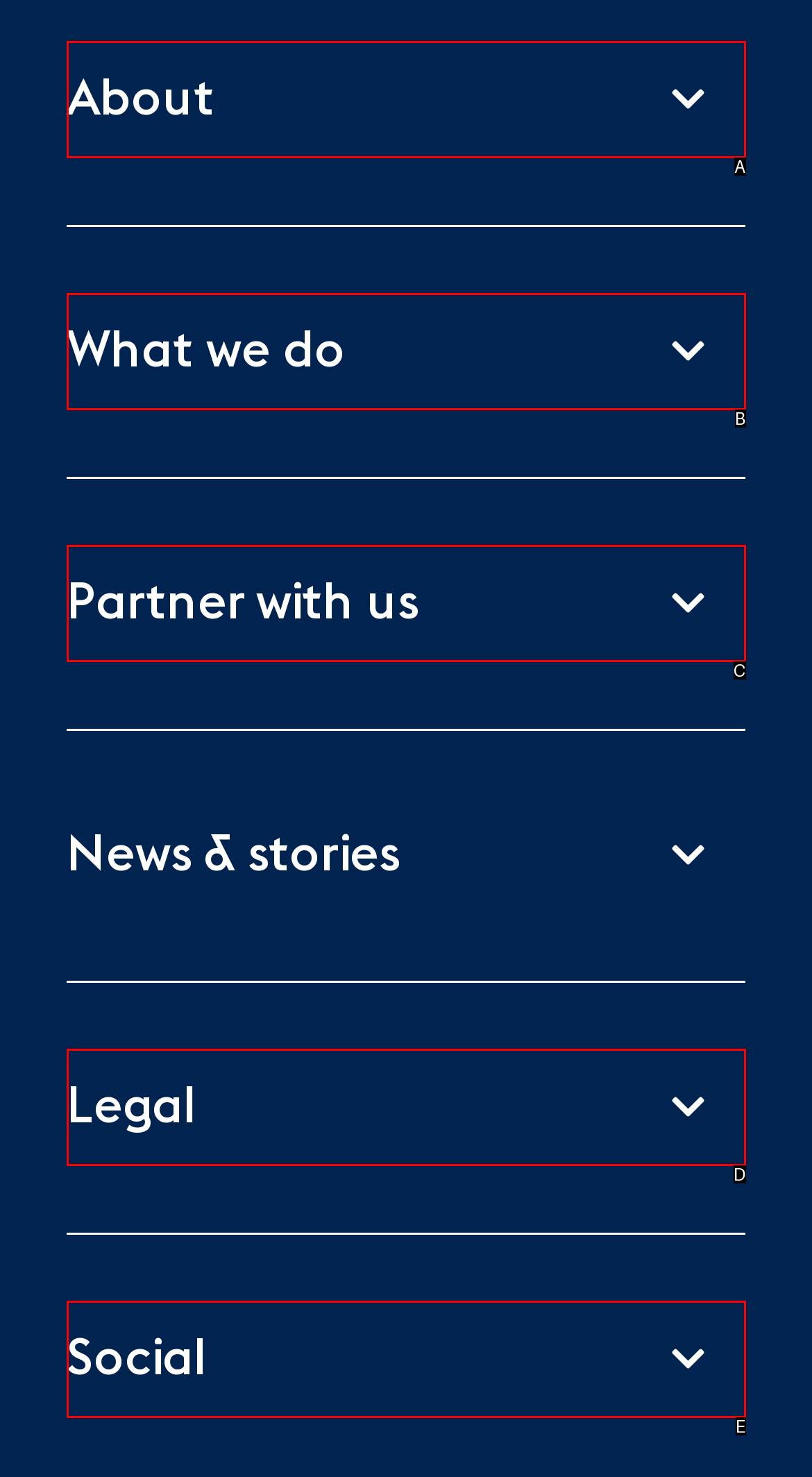Find the option that best fits the description: About. Answer with the letter of the option.

A